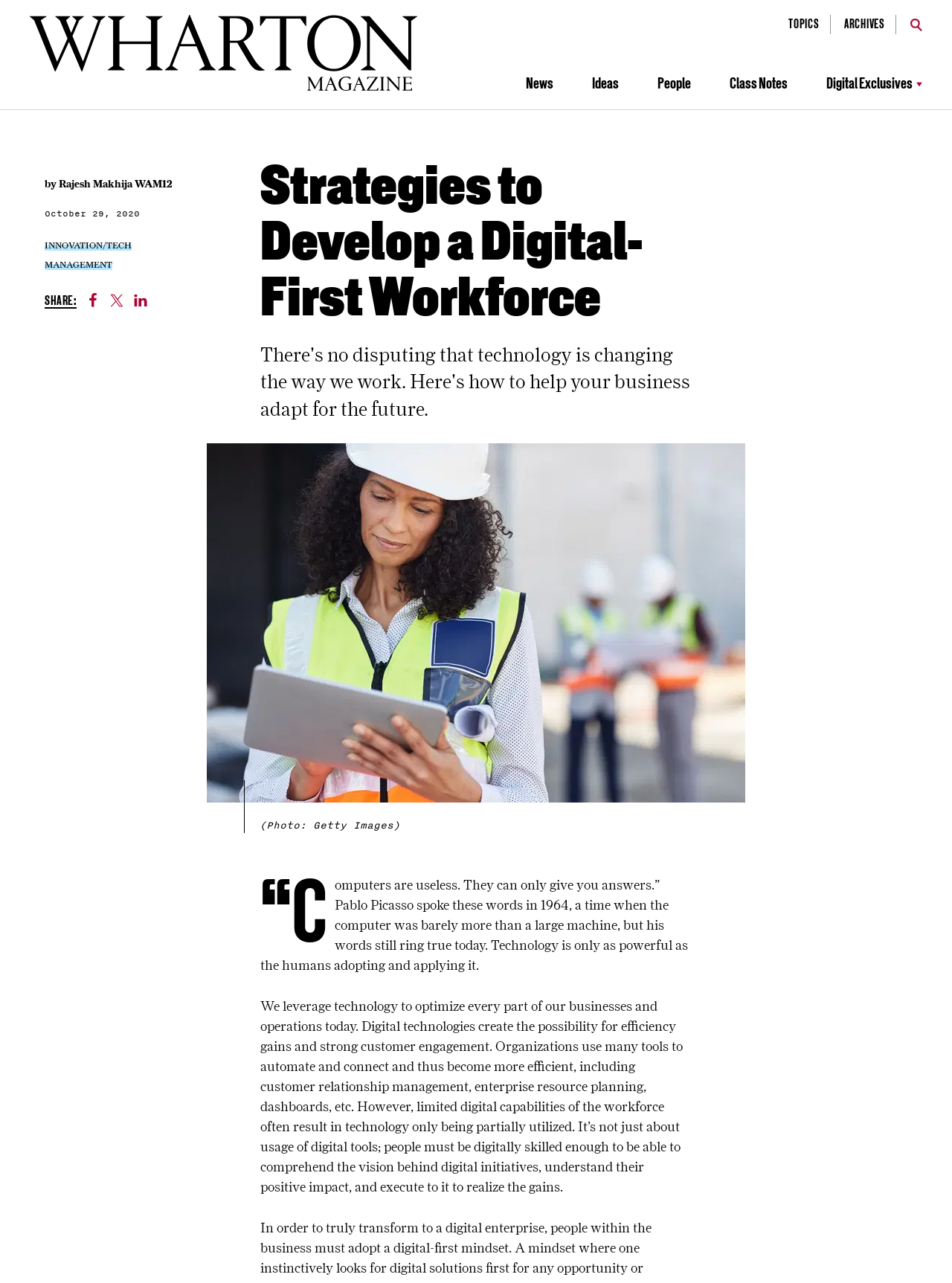Identify the bounding box of the UI component described as: "parent_node: TOPICS ARCHIVES".

[0.031, 0.012, 0.5, 0.074]